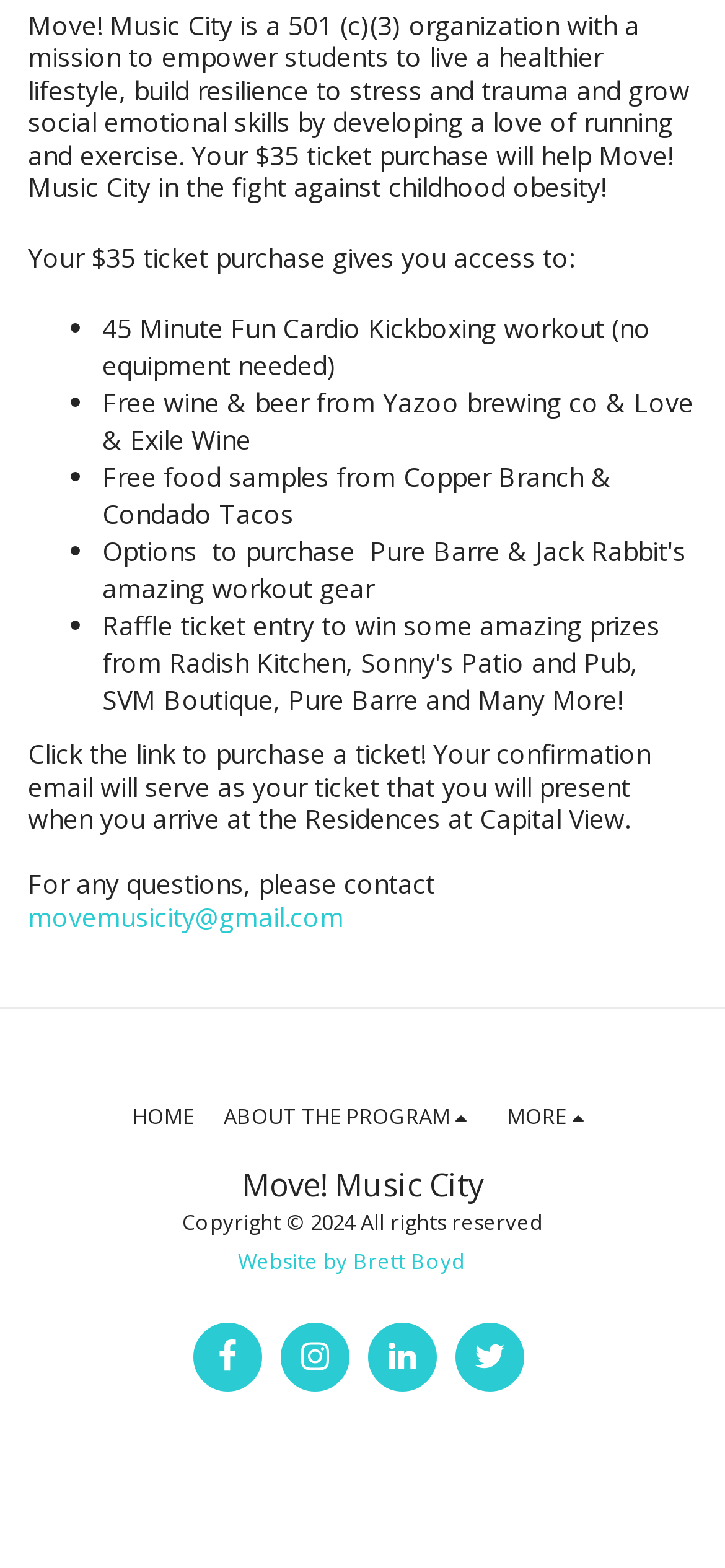Provide the bounding box coordinates of the HTML element described by the text: "About the program".

[0.308, 0.7, 0.658, 0.723]